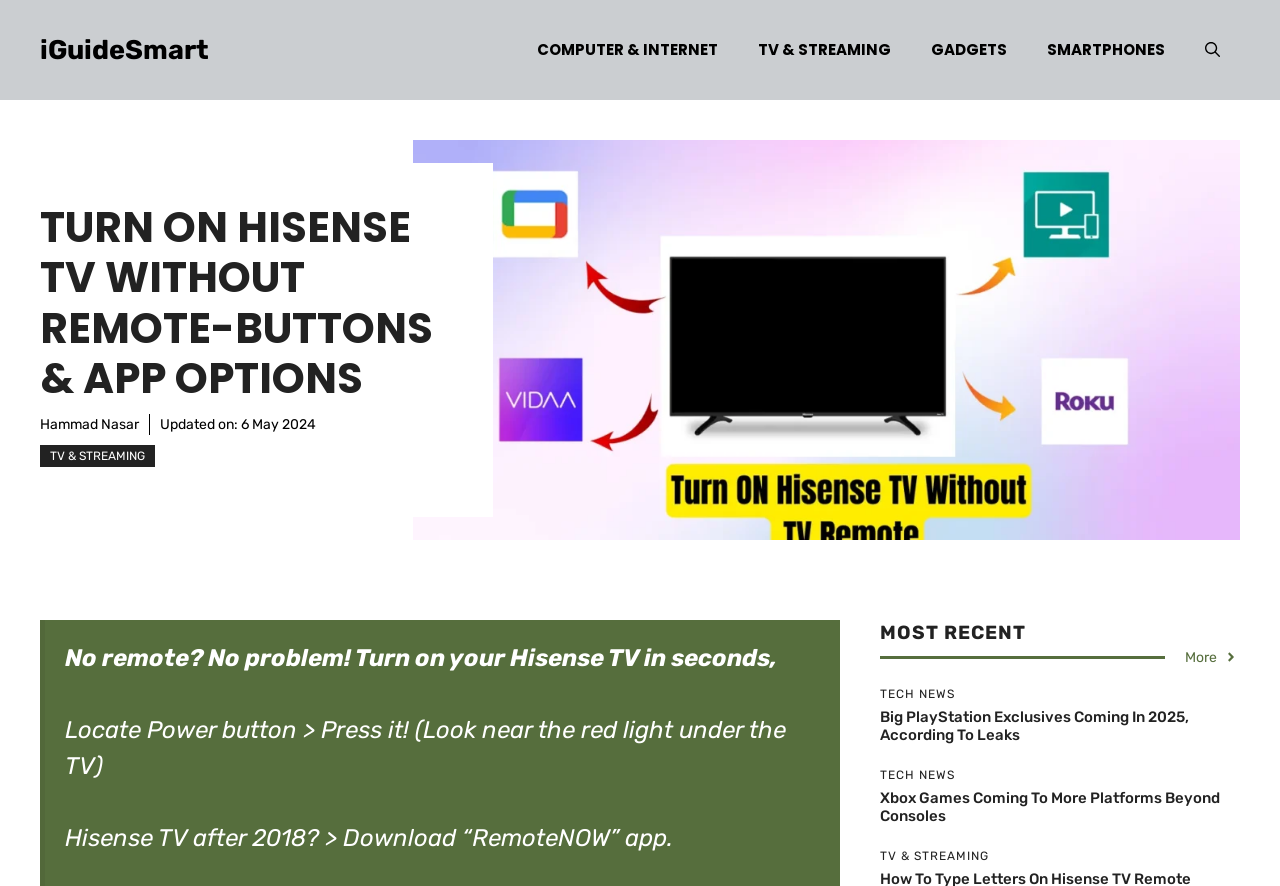Answer the question using only a single word or phrase: 
What is the name of the website?

iGuideSmart